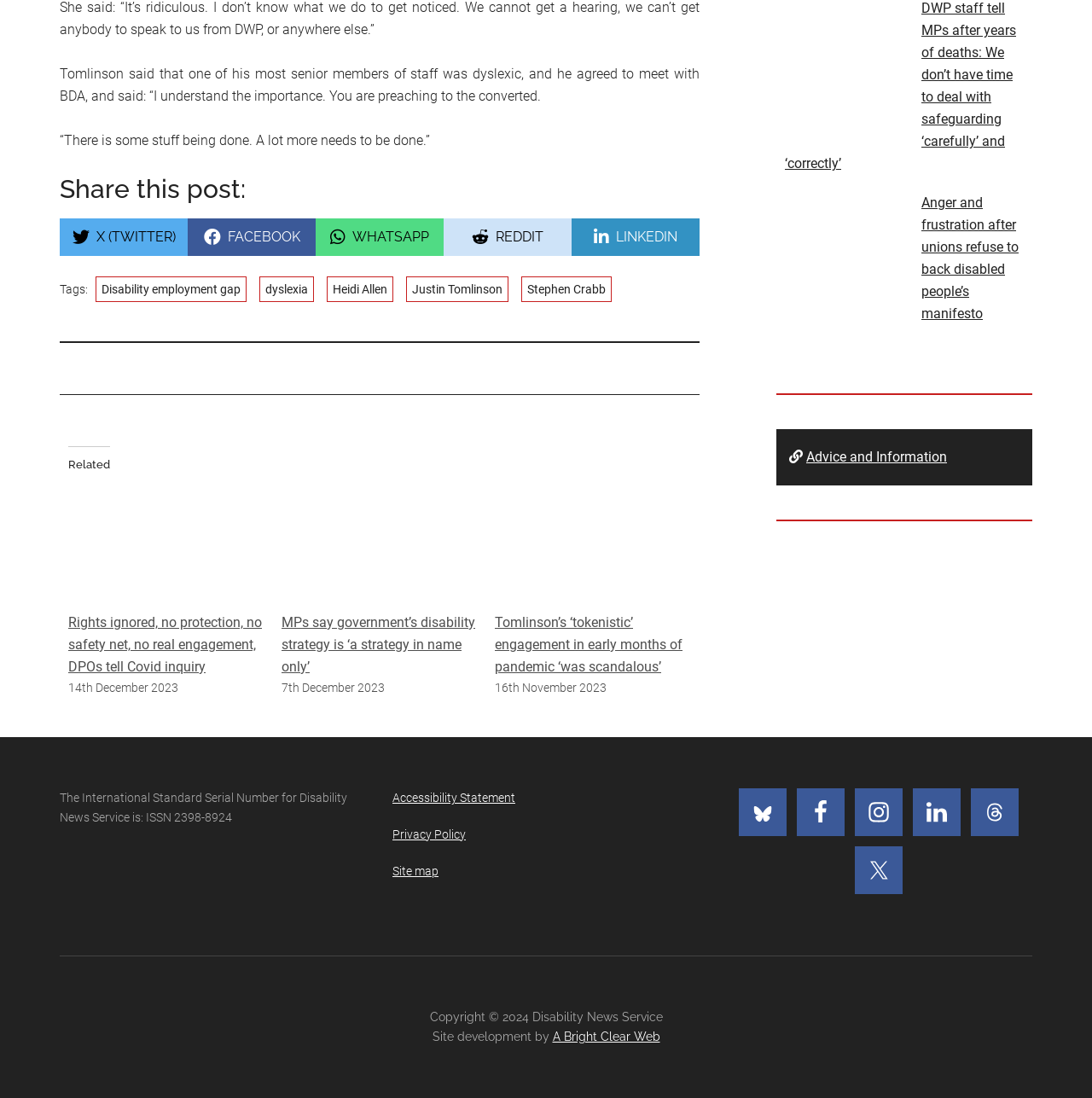What is the copyright information?
Answer the question with a single word or phrase derived from the image.

Copyright © 2024 Disability News Service